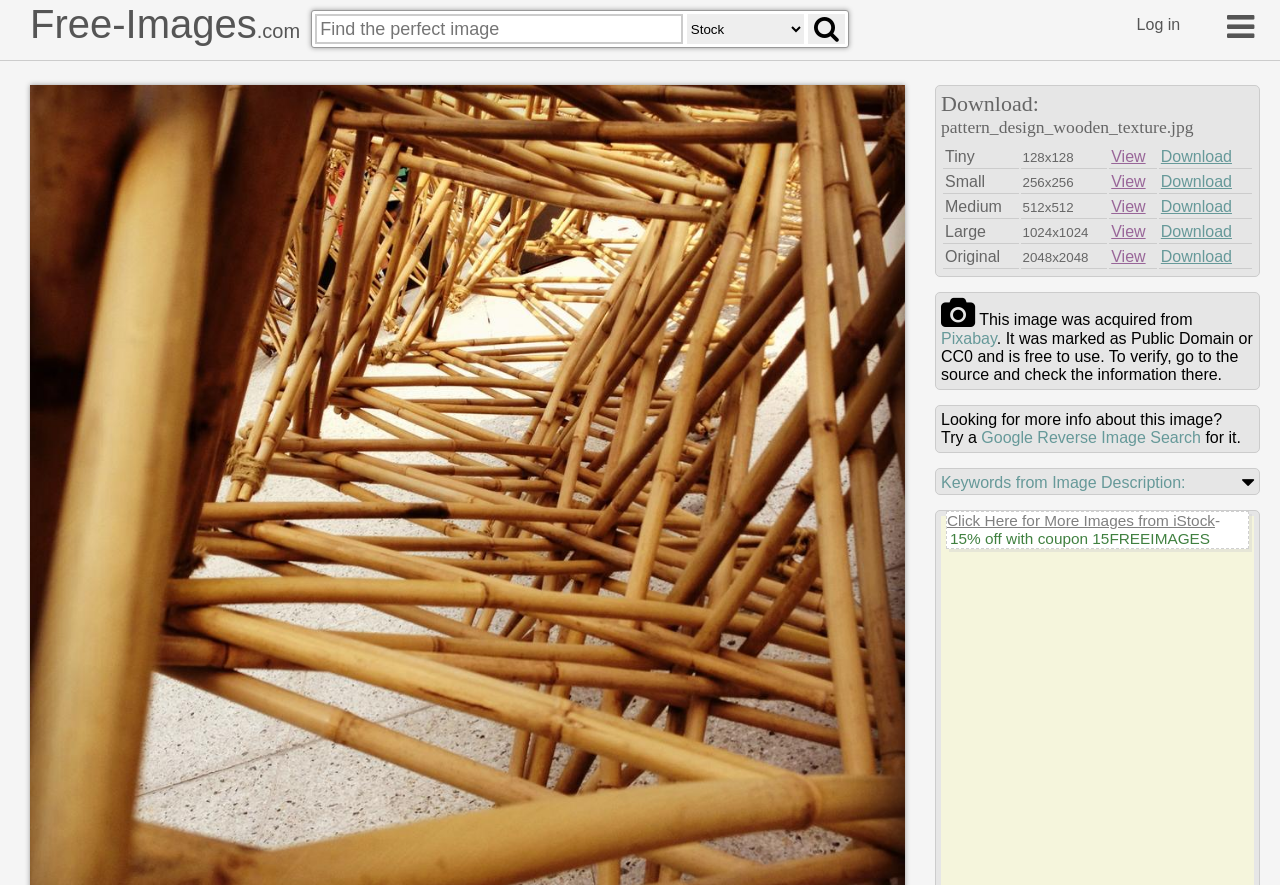Where did the image come from?
Based on the screenshot, give a detailed explanation to answer the question.

The image was acquired from Pixabay, as indicated by the link 'Pixabay' below the image. This suggests that the image is from a public domain or CC0 source.